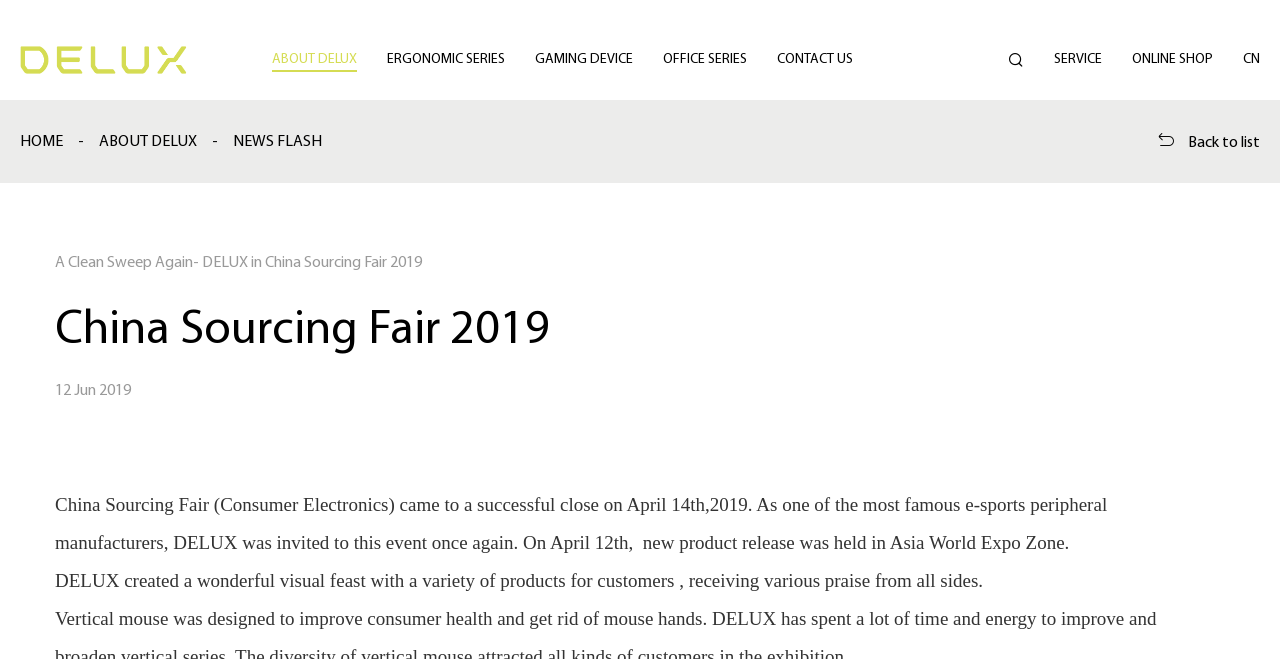Could you locate the bounding box coordinates for the section that should be clicked to accomplish this task: "Visit ONLINE SHOP".

[0.884, 0.073, 0.948, 0.109]